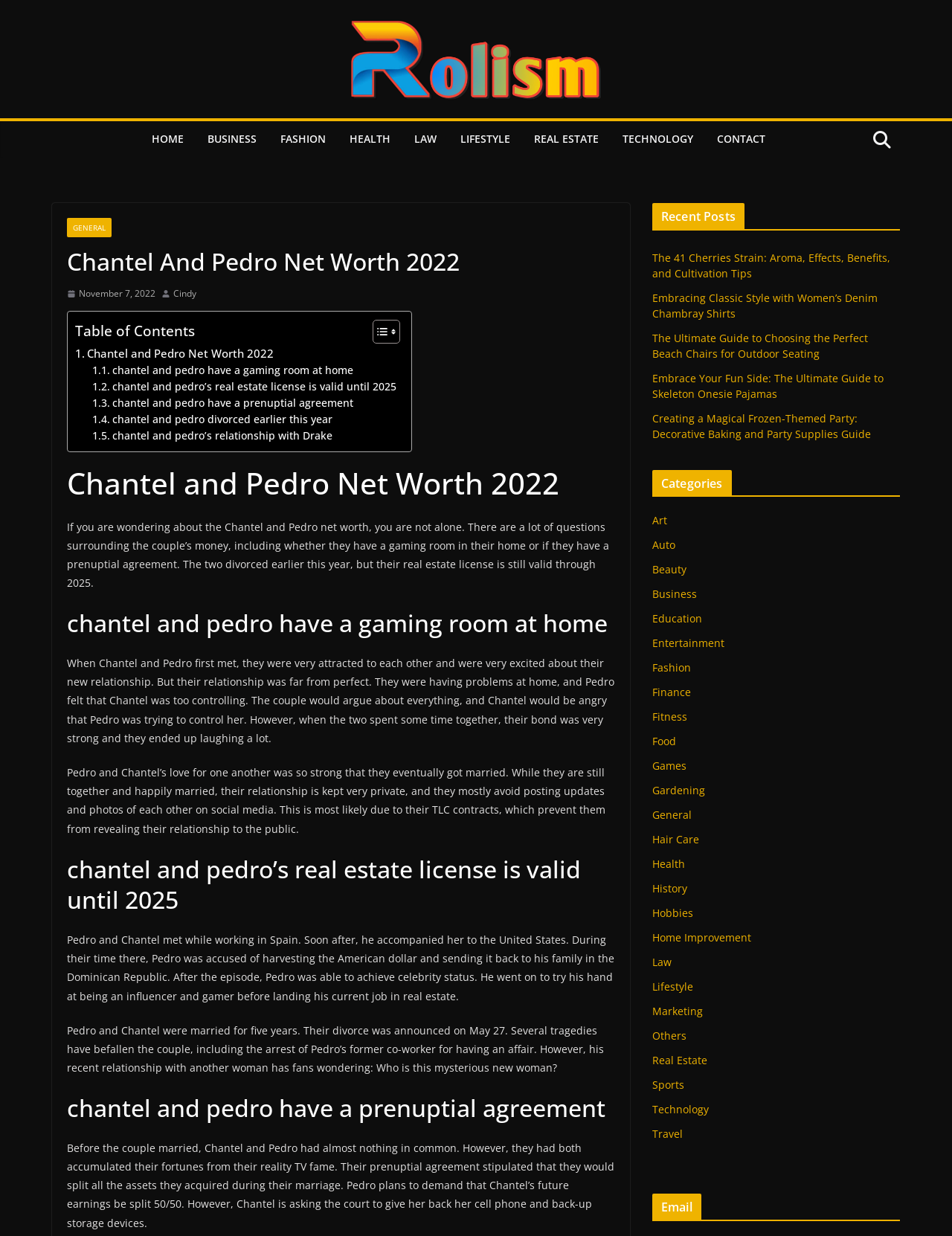Select the bounding box coordinates of the element I need to click to carry out the following instruction: "Toggle the table of content".

[0.379, 0.258, 0.416, 0.279]